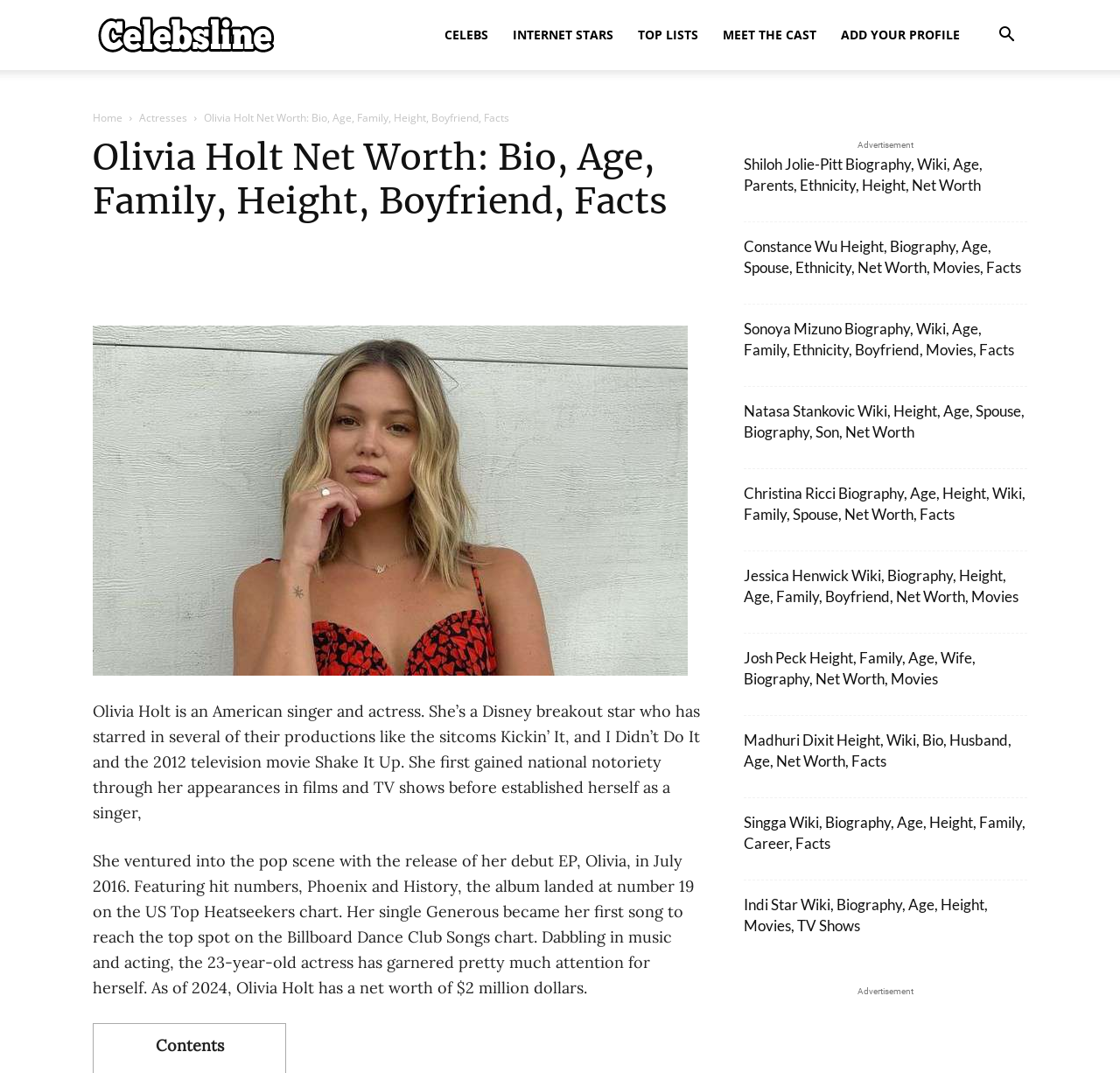How old is Olivia Holt as of 2024?
Please answer the question with a single word or phrase, referencing the image.

23 years old